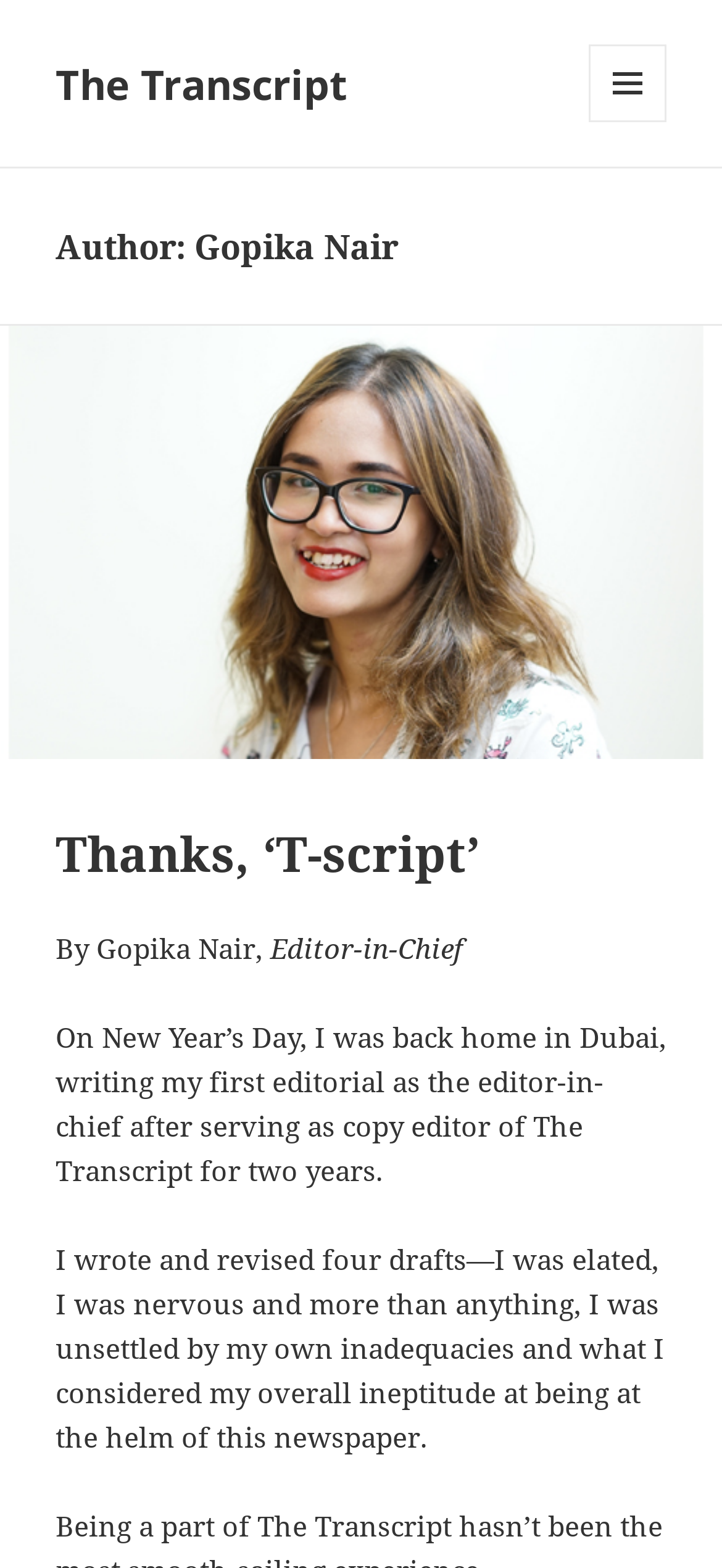Use the details in the image to answer the question thoroughly: 
Who is the author of the editorial?

The author of the editorial is mentioned in the header as 'Author: Gopika Nair' and also in the text as 'By Gopika Nair'.